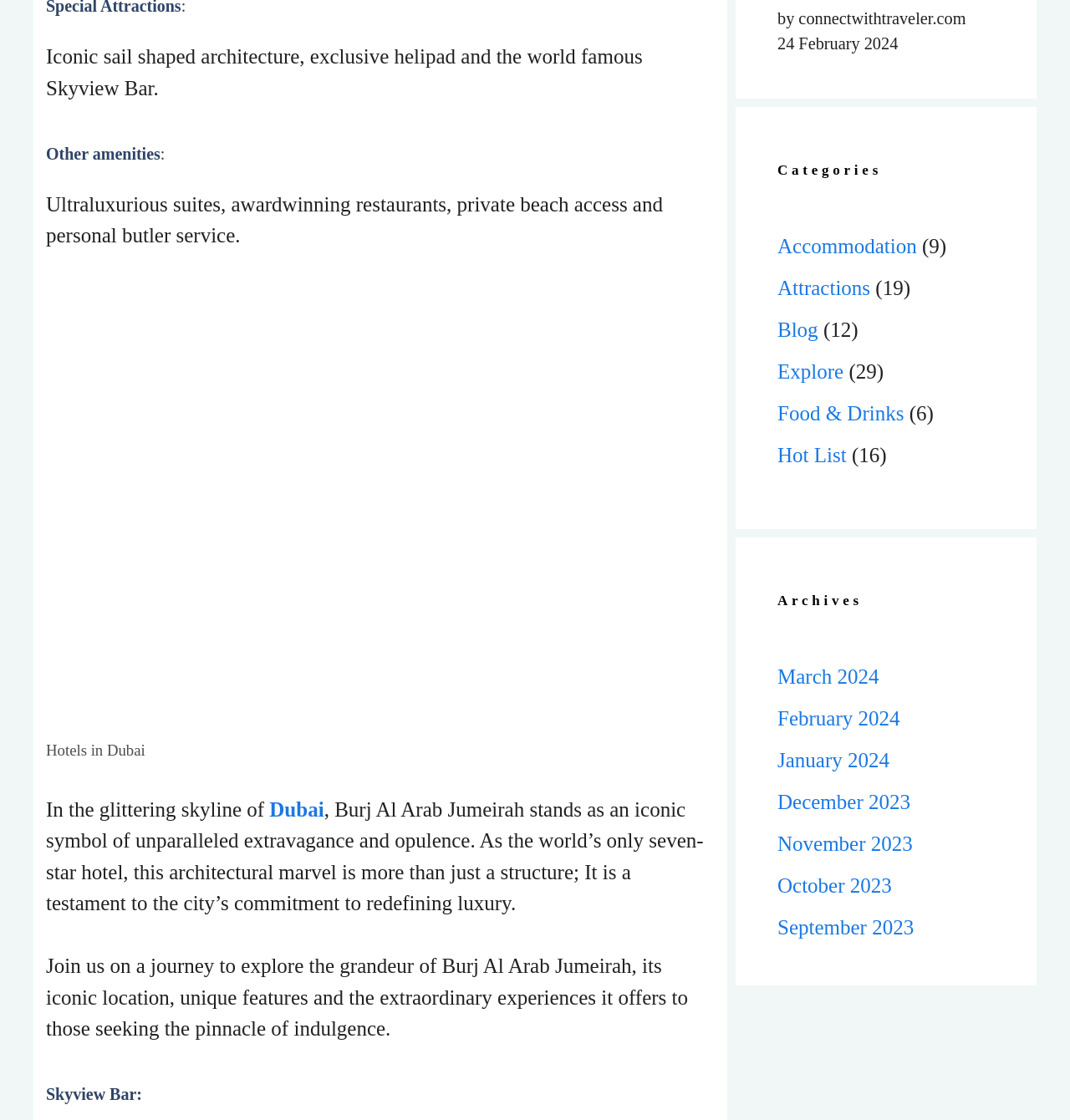Provide a short, one-word or phrase answer to the question below:
What is the location of the hotel mentioned on this webpage?

Dubai